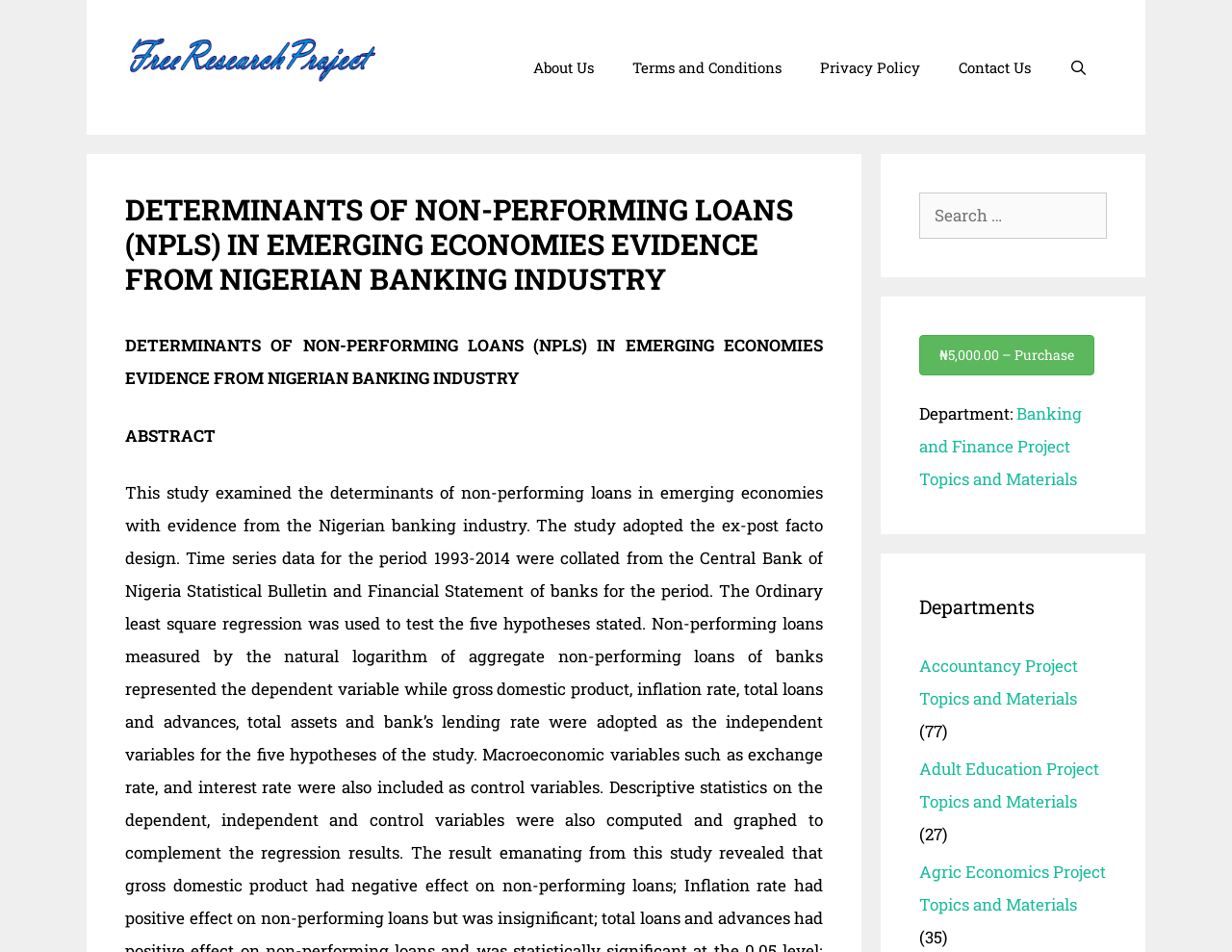Locate the bounding box coordinates of the element's region that should be clicked to carry out the following instruction: "View Banking and Finance project topics". The coordinates need to be four float numbers between 0 and 1, i.e., [left, top, right, bottom].

[0.746, 0.423, 0.878, 0.515]